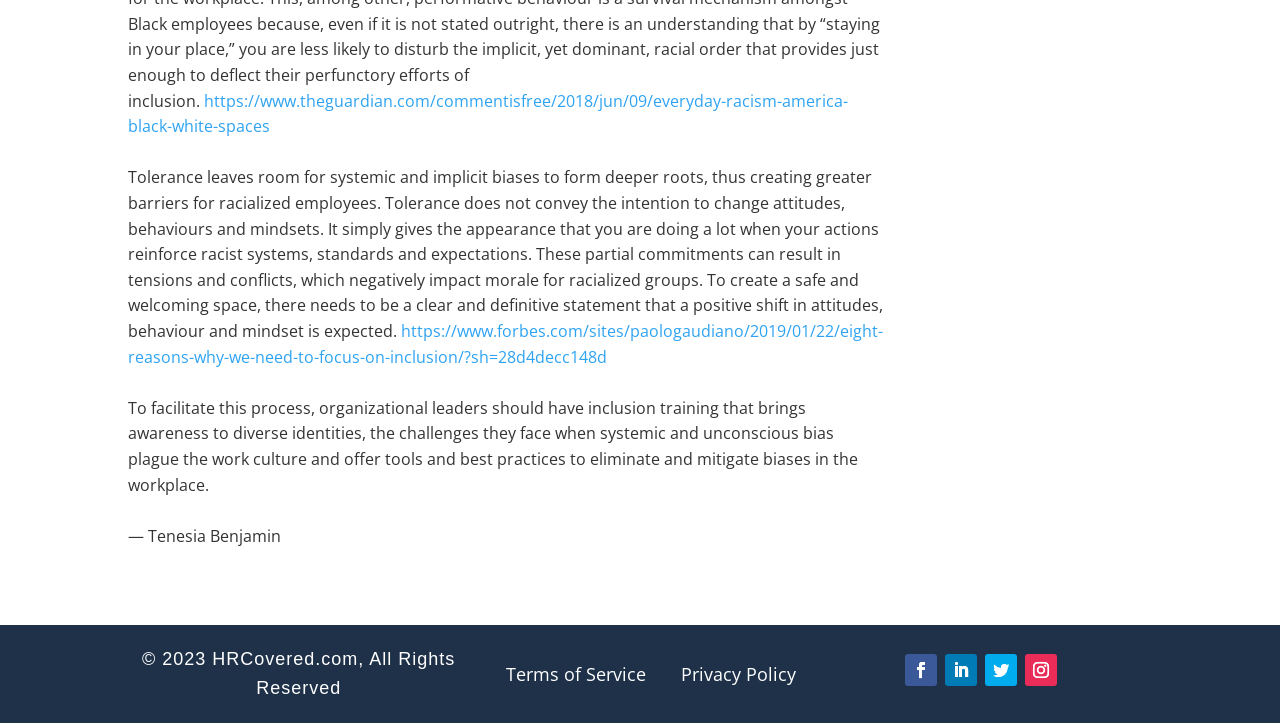Identify the bounding box coordinates of the region that should be clicked to execute the following instruction: "Check the Privacy Policy".

[0.52, 0.915, 0.633, 0.948]